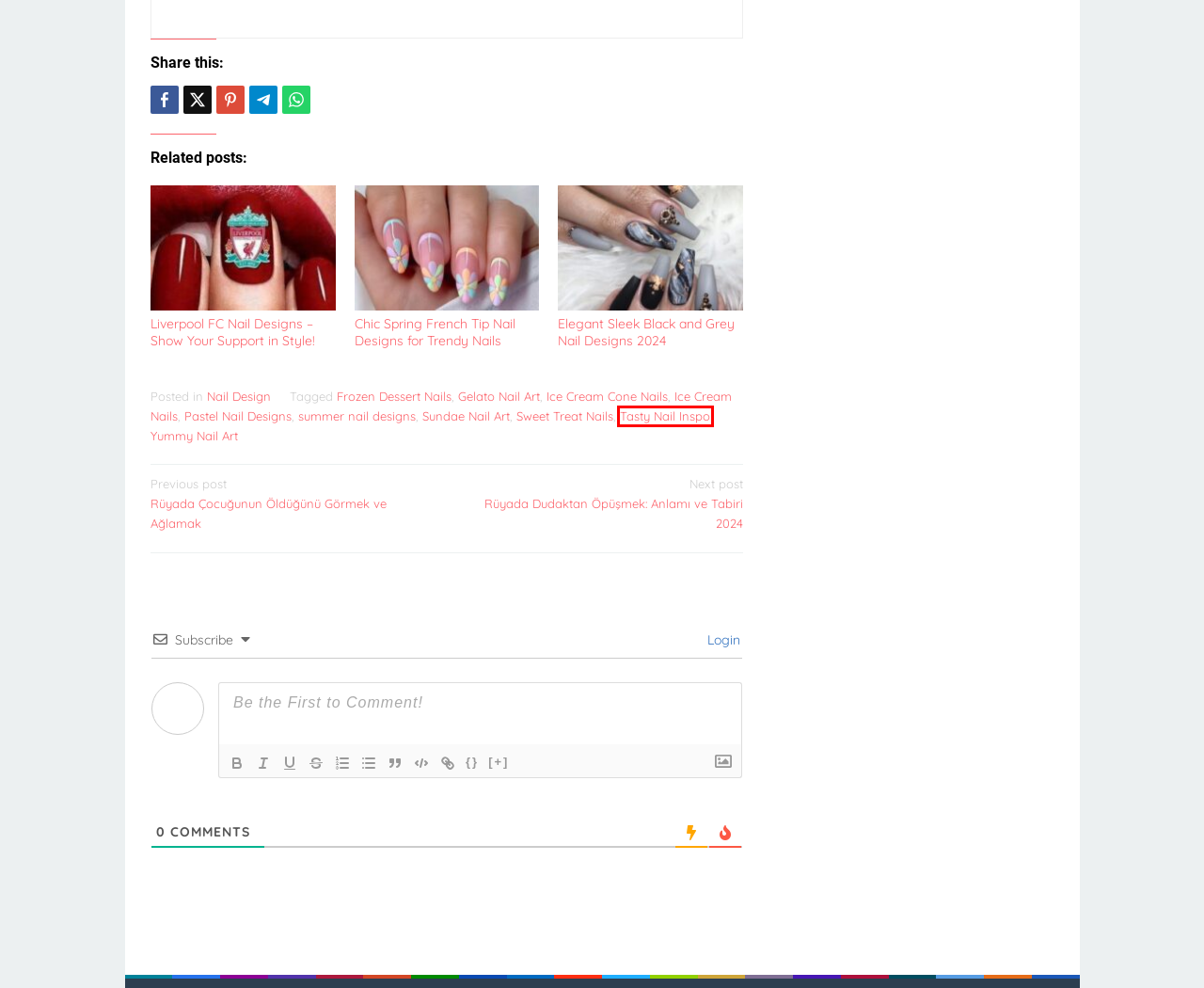Look at the screenshot of a webpage where a red rectangle bounding box is present. Choose the webpage description that best describes the new webpage after clicking the element inside the red bounding box. Here are the candidates:
A. Frozen Dessert Nails - Best Place To Refresh Your Mind
B. Rüyada Dudaktan Öpüşmek: Anlamı Ve Tabiri 2024 - Best Place To Refresh Your Mind
C. Sweet Treat Nails - Best Place To Refresh Your Mind
D. Ice Cream Cone Nails - Best Place To Refresh Your Mind
E. Elegant Sleek Black And Grey Nail Designs 2024 - Best Place To Refresh Your Mind
F. Pastel Nail Designs - Best Place To Refresh Your Mind
G. Summer Nail Designs - Best Place To Refresh Your Mind
H. Tasty Nail Inspo - Best Place To Refresh Your Mind

H